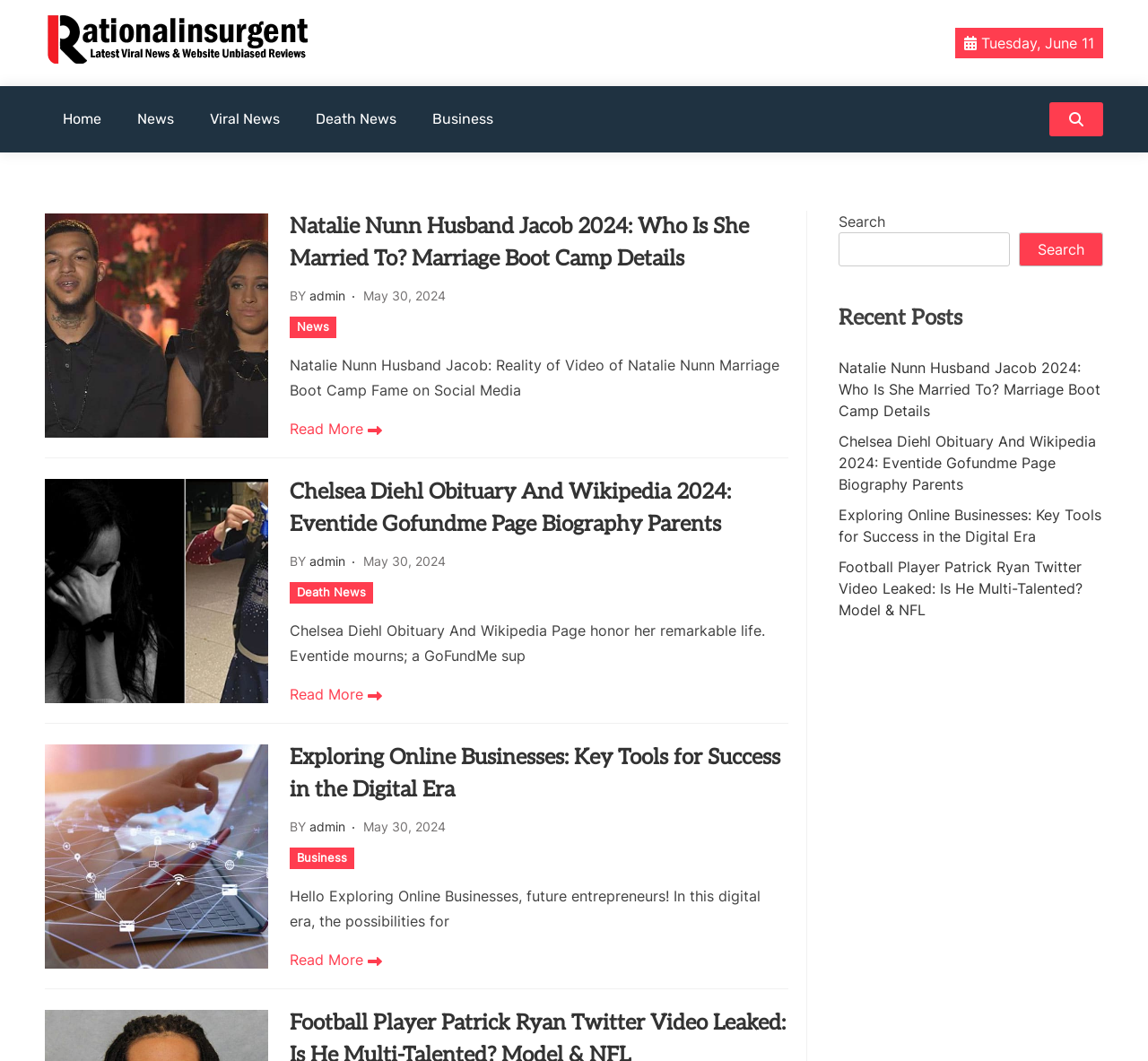What is the category of the article 'Natalie Nunn Husband Jacob 2024: Who Is She Married To? Marriage Boot Camp Details'?
Refer to the image and provide a one-word or short phrase answer.

News